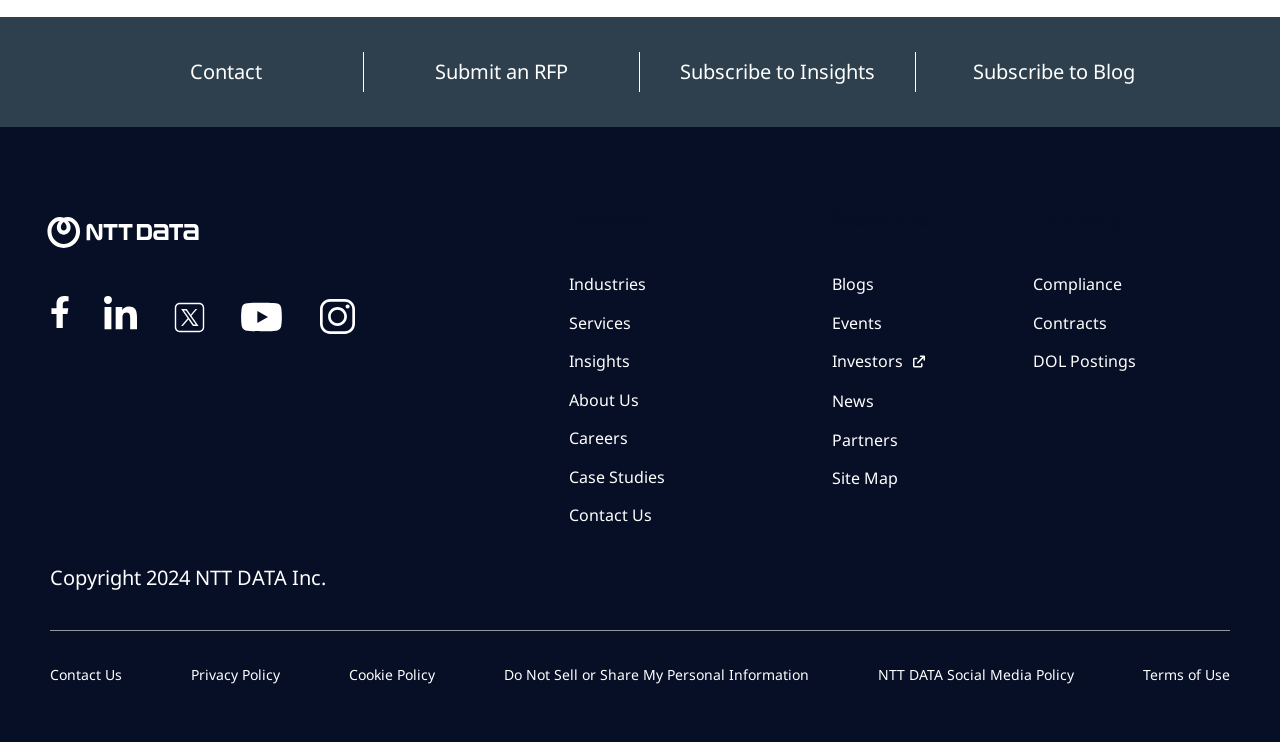Determine the bounding box coordinates of the section to be clicked to follow the instruction: "Learn about EXPERT INSIGHTS". The coordinates should be given as four float numbers between 0 and 1, formatted as [left, top, right, bottom].

None